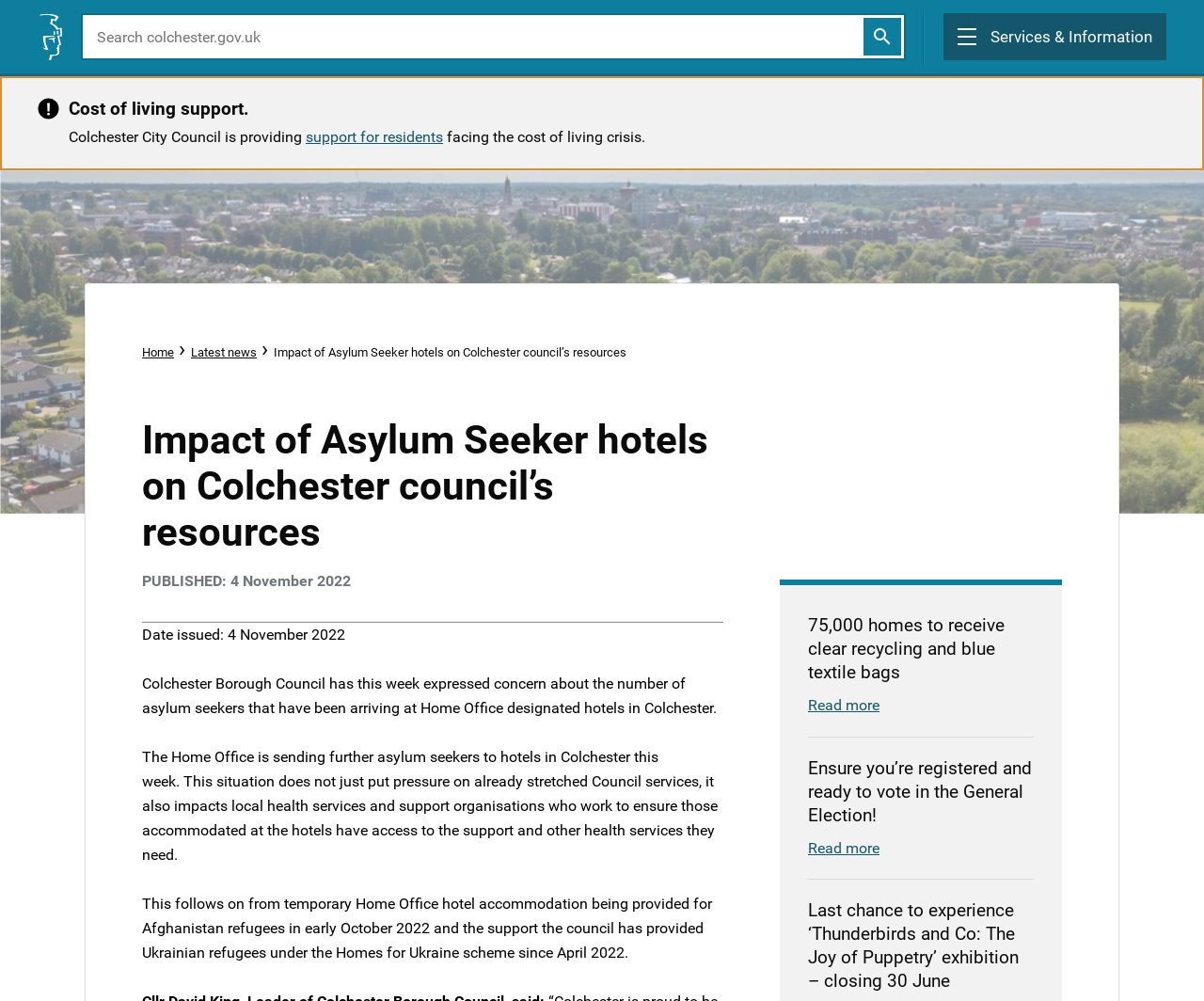What is the main topic of the webpage?
Provide a thorough and detailed answer to the question.

The main topic of the webpage is indicated by the heading 'Impact of Asylum Seeker hotels on Colchester council’s resources' which is located below the navigation menu. The webpage provides information about the impact of asylum seeker hotels on Colchester council's resources.